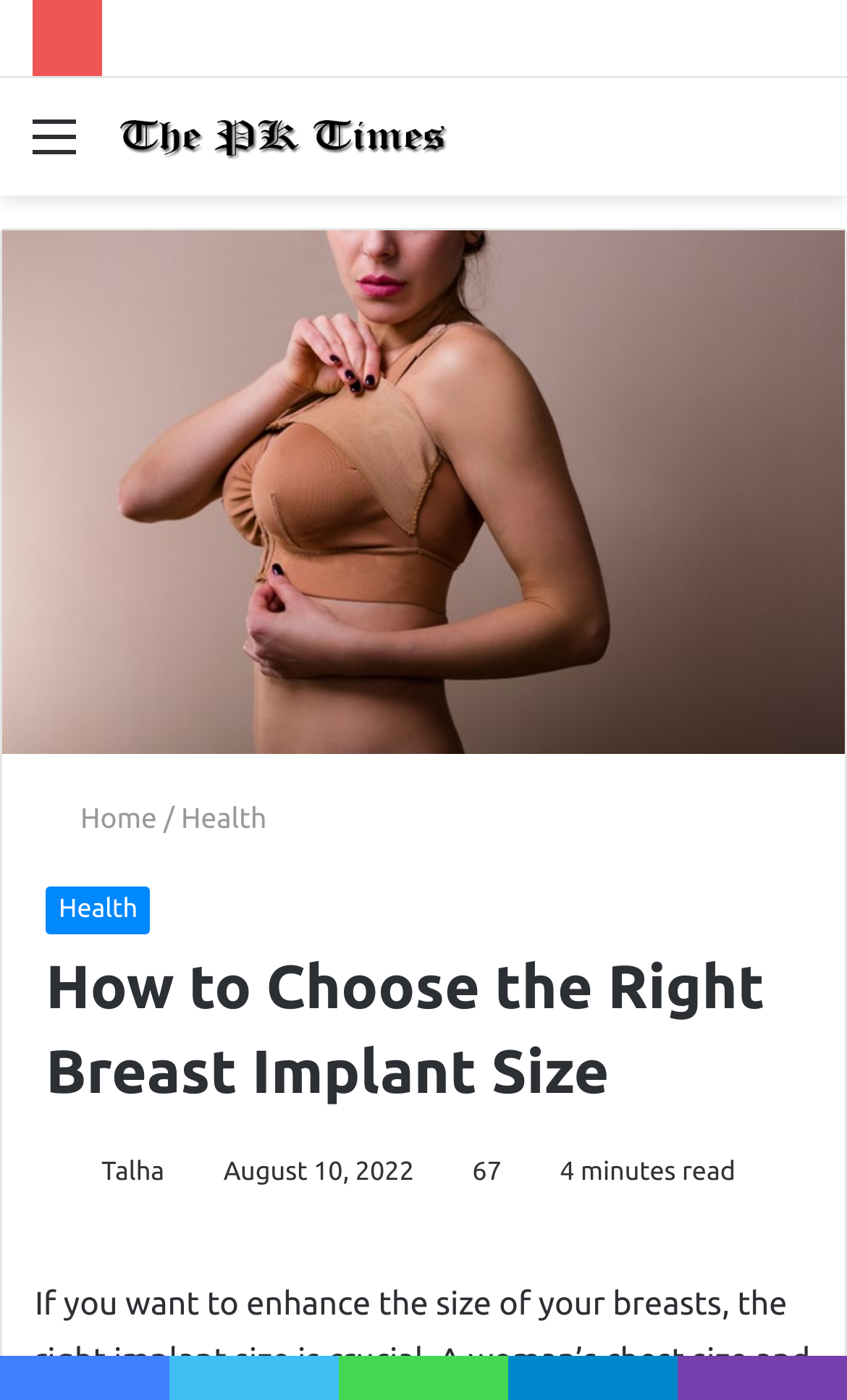Who is the author of the article?
Look at the image and construct a detailed response to the question.

I found the link element with the text 'Photo of Talha' and an associated image, which suggests that Talha is the author of the article. This is a common pattern on websites where the author's name and photo are displayed.